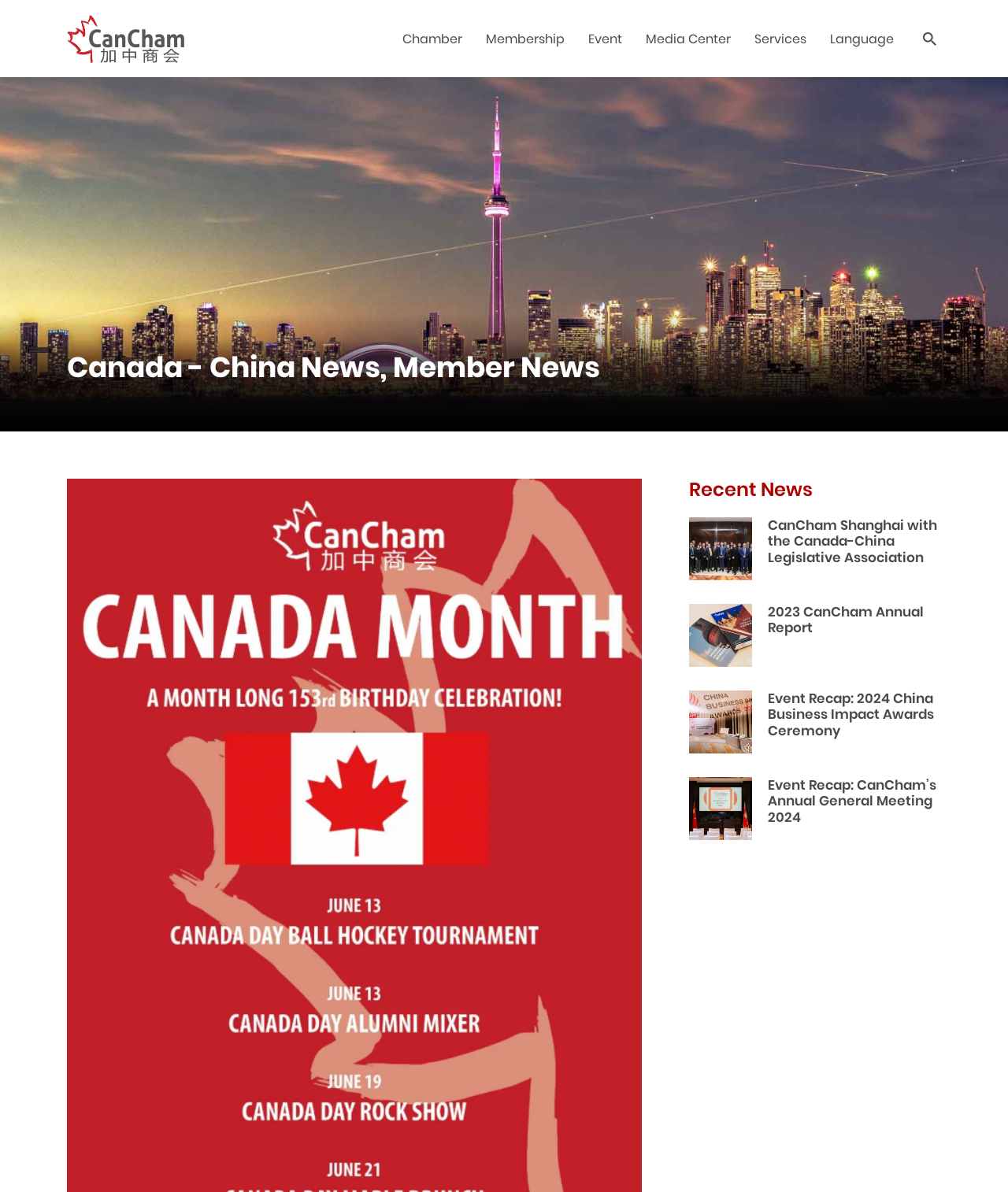Provide the bounding box coordinates of the HTML element this sentence describes: "Language". The bounding box coordinates consist of four float numbers between 0 and 1, i.e., [left, top, right, bottom].

[0.823, 0.025, 0.887, 0.064]